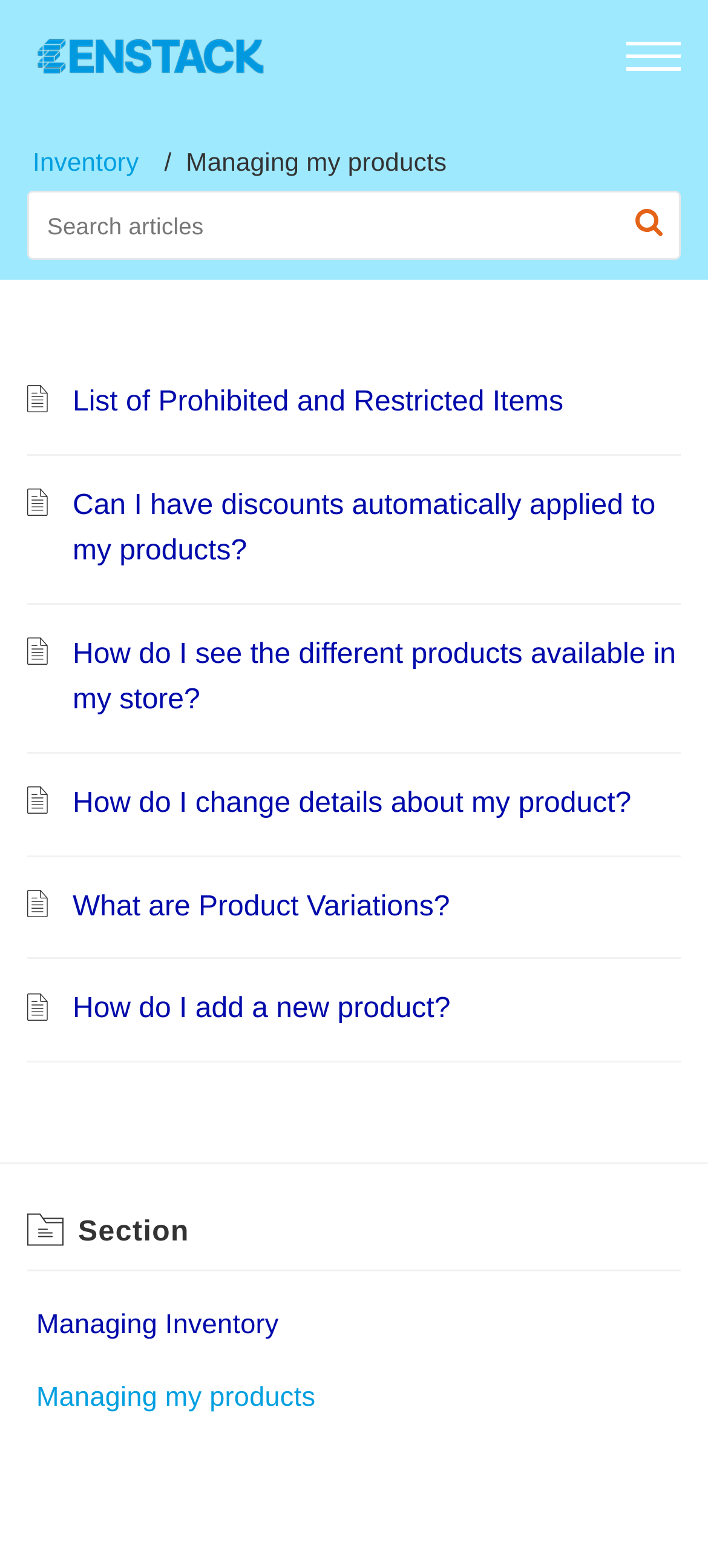Is there a button to navigate the menu?
Look at the screenshot and respond with one word or a short phrase.

Yes